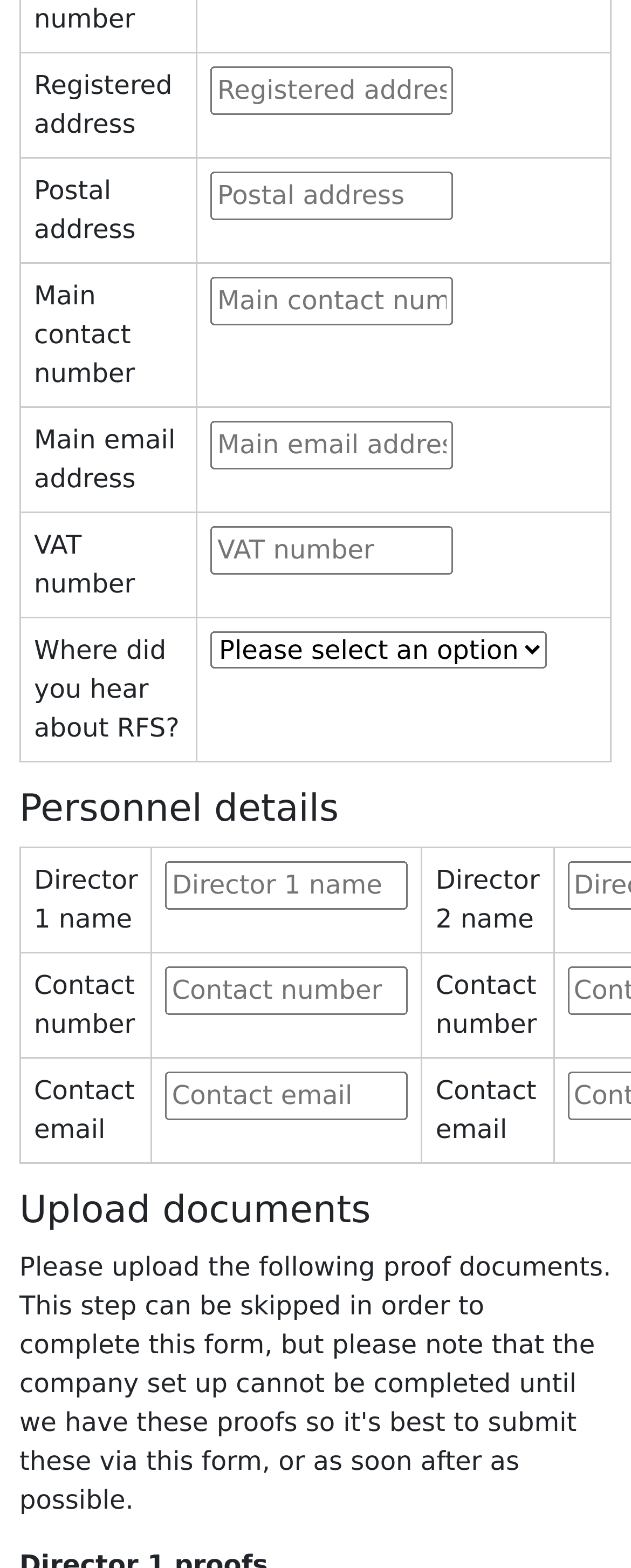Using the element description: "name="esig-sif-1645196668860" placeholder="Main contact number"", determine the bounding box coordinates. The coordinates should be in the format [left, top, right, bottom], with values between 0 and 1.

[0.334, 0.177, 0.719, 0.208]